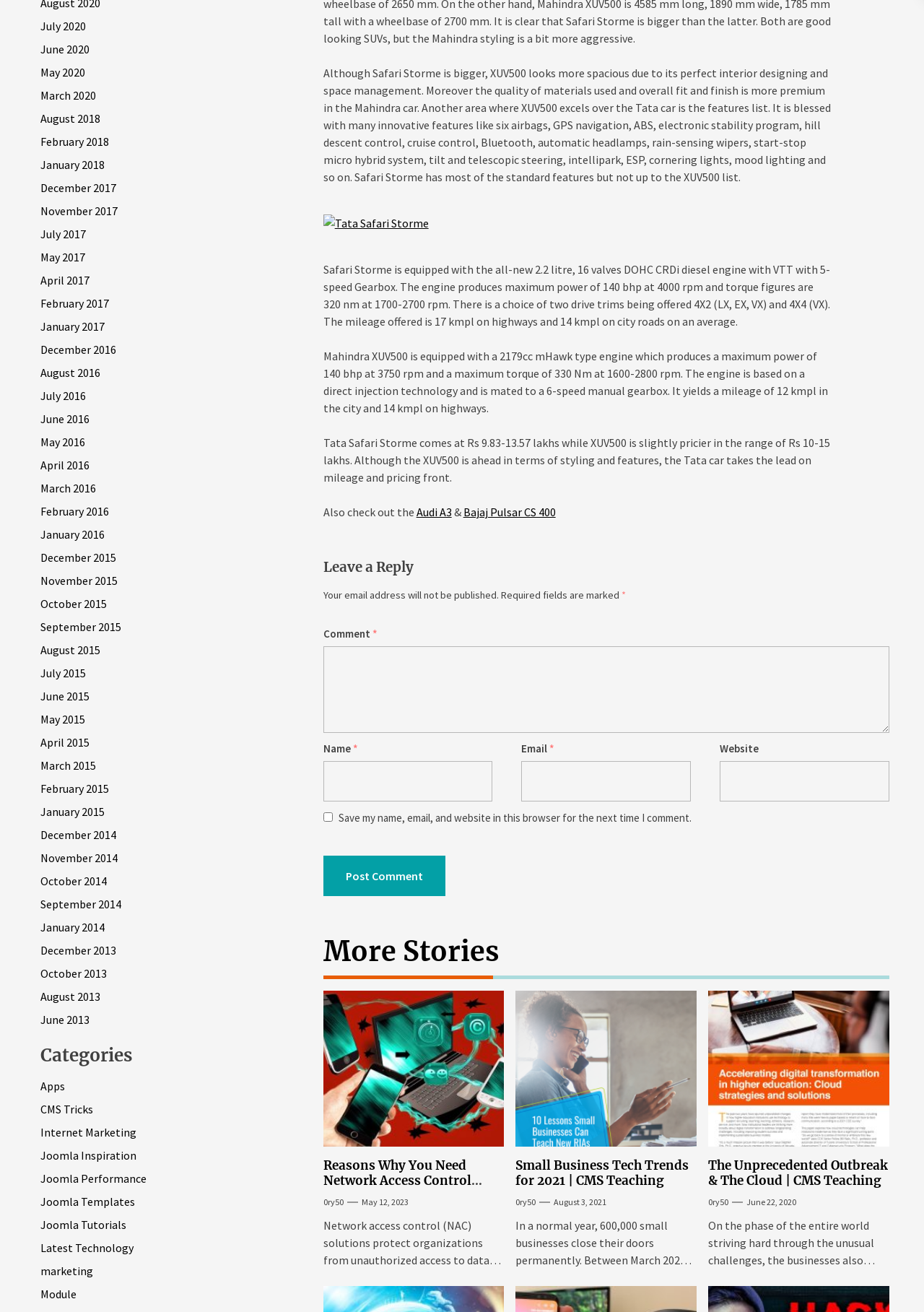Determine the bounding box coordinates for the element that should be clicked to follow this instruction: "Leave a comment". The coordinates should be given as four float numbers between 0 and 1, in the format [left, top, right, bottom].

[0.35, 0.478, 0.403, 0.488]